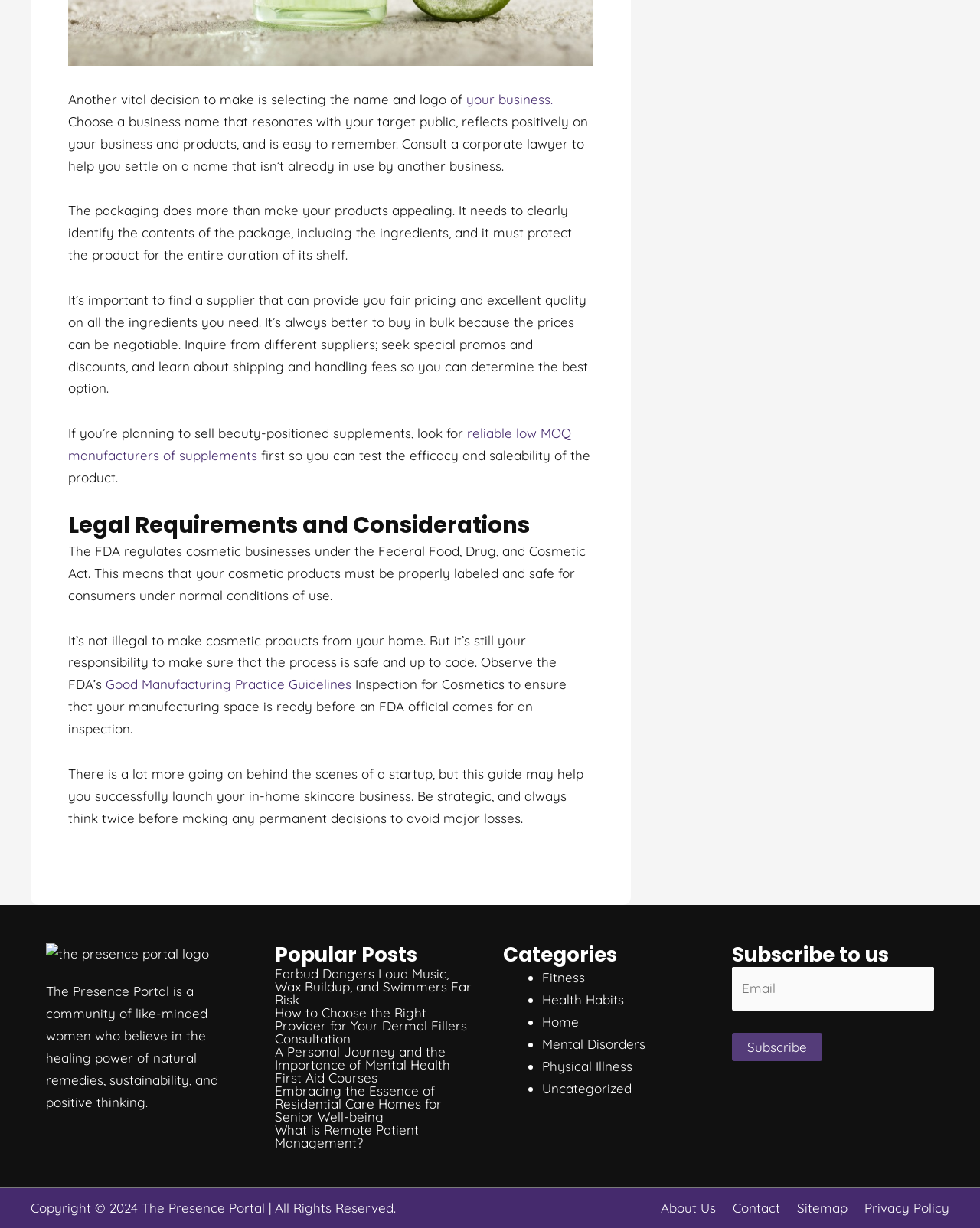Determine the bounding box coordinates of the region to click in order to accomplish the following instruction: "Browse the 'Popular Posts' section". Provide the coordinates as four float numbers between 0 and 1, specifically [left, top, right, bottom].

[0.28, 0.768, 0.487, 0.788]